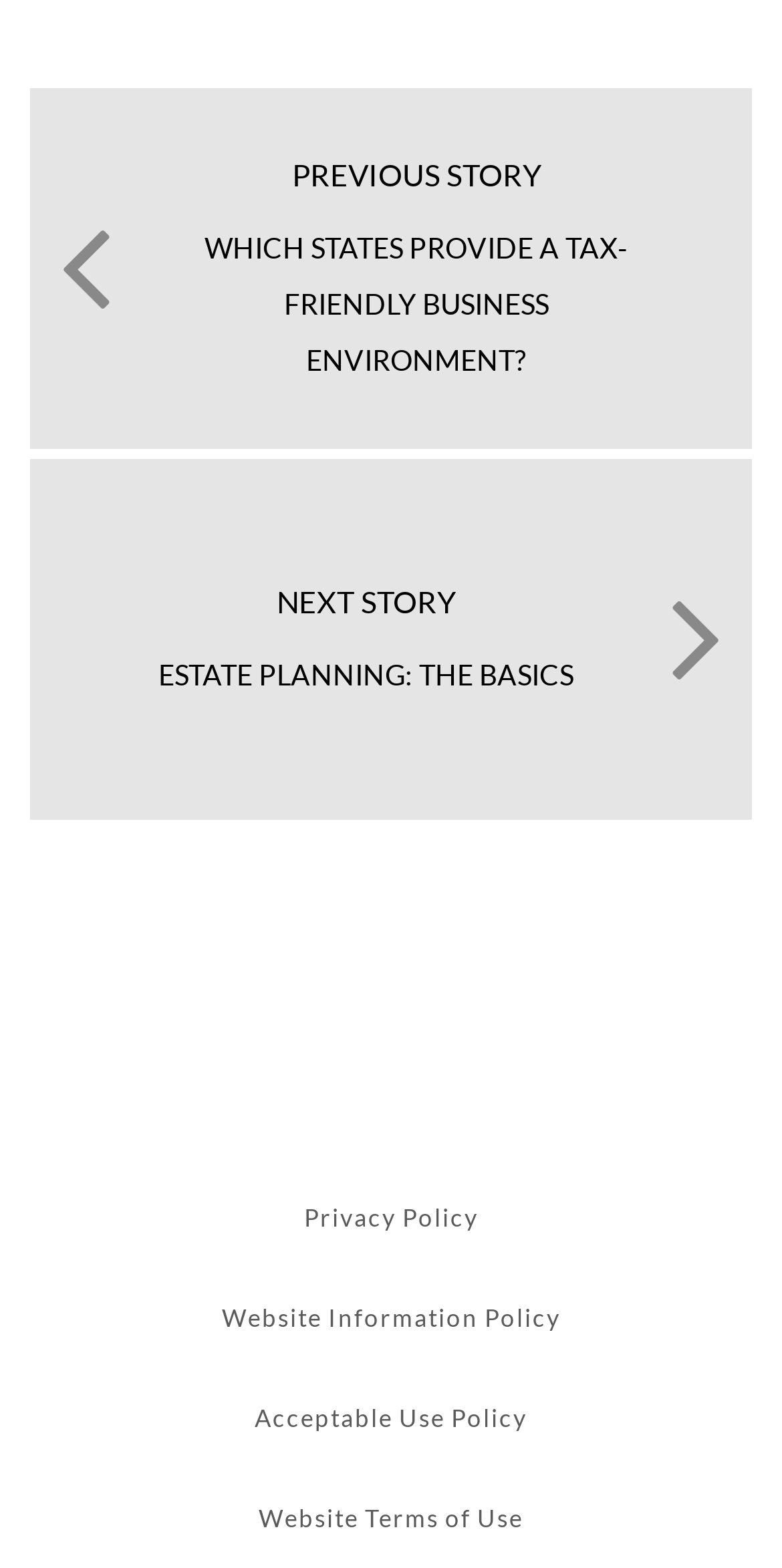Use a single word or phrase to respond to the question:
How many links are at the bottom?

3